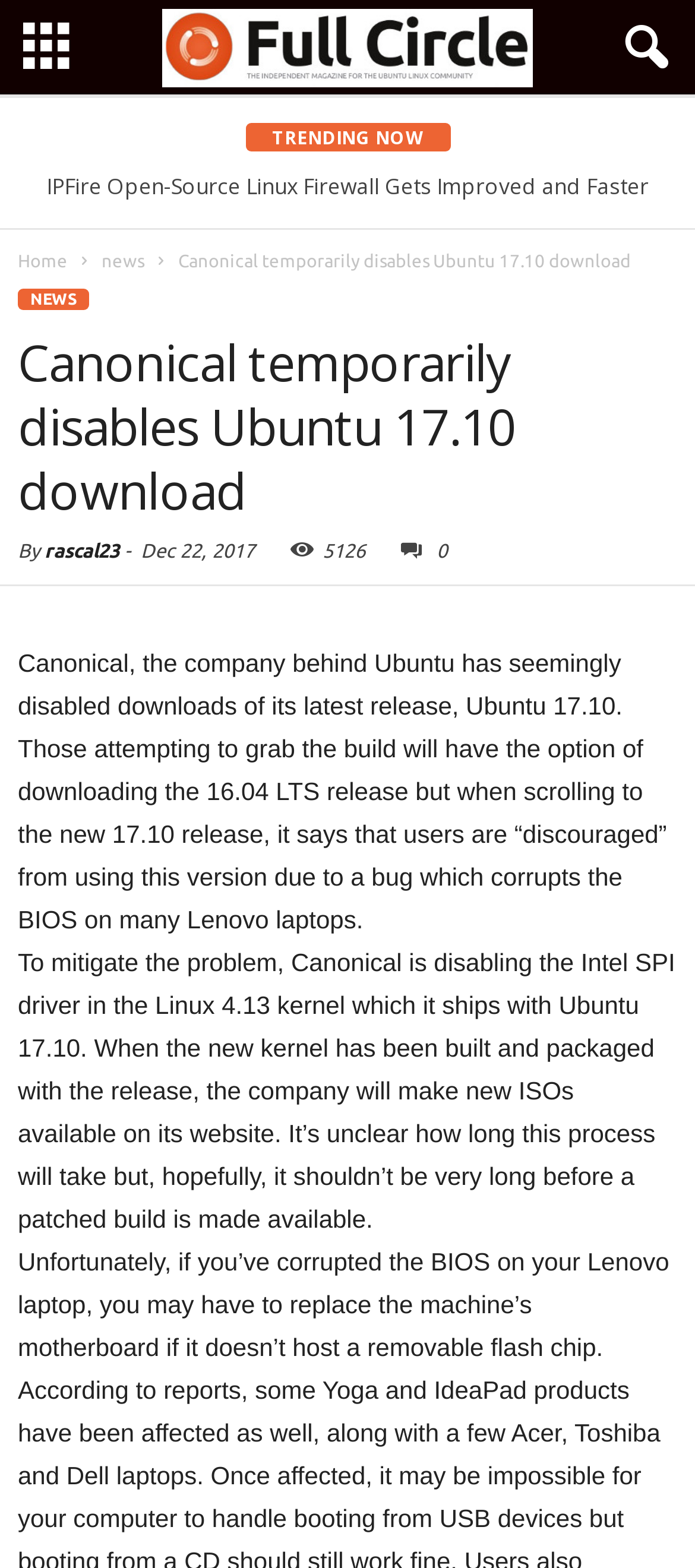Who is the author of the article?
Refer to the image and answer the question using a single word or phrase.

rascal23